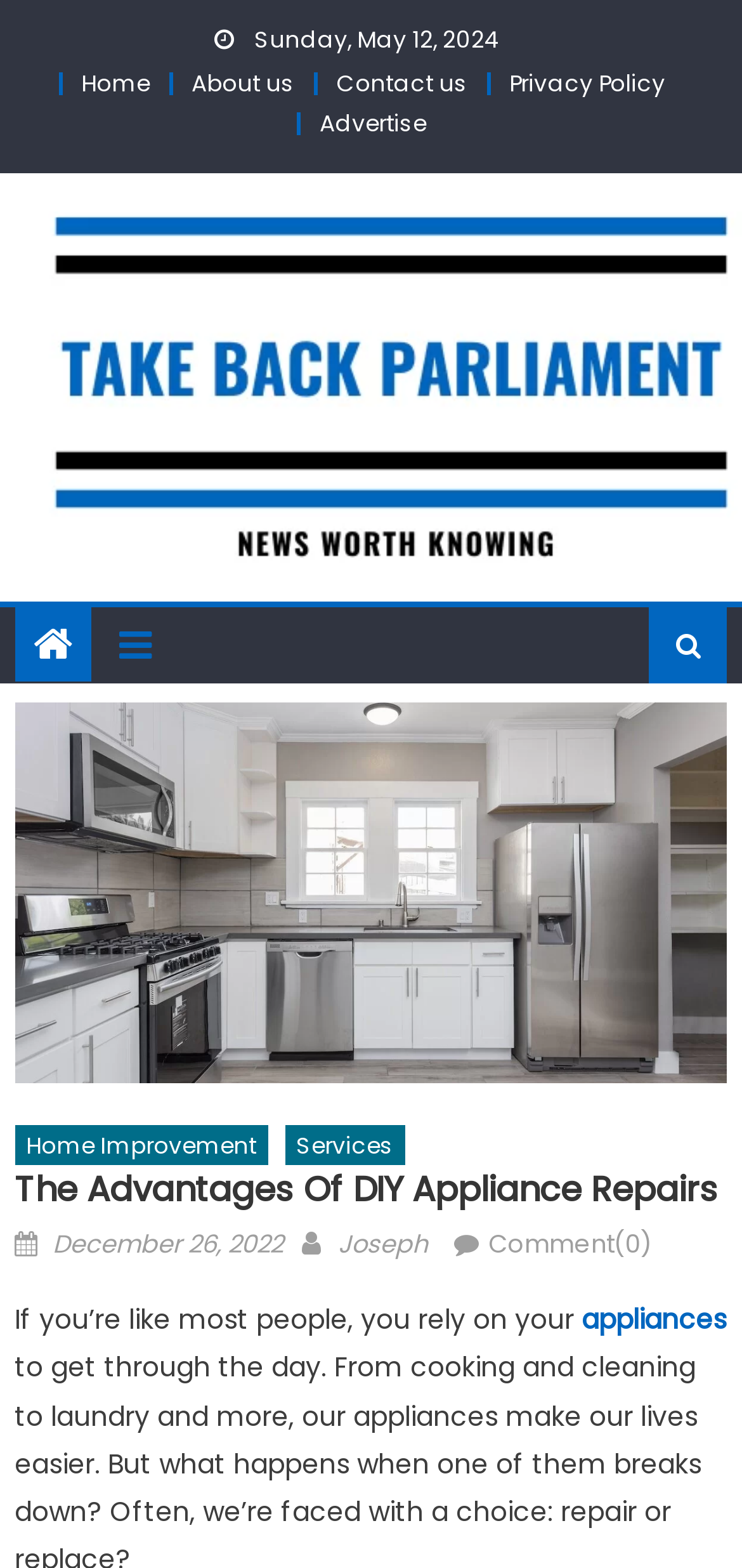Use the information in the screenshot to answer the question comprehensively: Who is the author of the article?

I found the author's name by looking at the 'Author' section, which is located below the main heading. The author's name is mentioned as 'Joseph'.